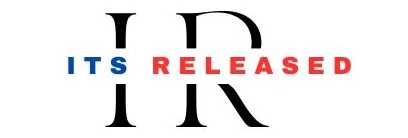Analyze the image and provide a detailed caption.

The image features the bold and modern logo for "ITS RELEASED," where the text is styled with striking typography. The phrase "ITS RELEASED" is displayed prominently, with "ITS" in a sleek, black font and "RELEASED" rendered in vibrant red. Additionally, the initials "IR" are artistically integrated into the design, enhancing the contemporary feel. This logo likely serves as a visual identity for a brand or platform that emphasizes new experiences or products, capturing attention with its clean lines and dynamic color contrast. The overall aesthetic conveys a sense of modernity and excitement, suitable for a variety of creative contexts.